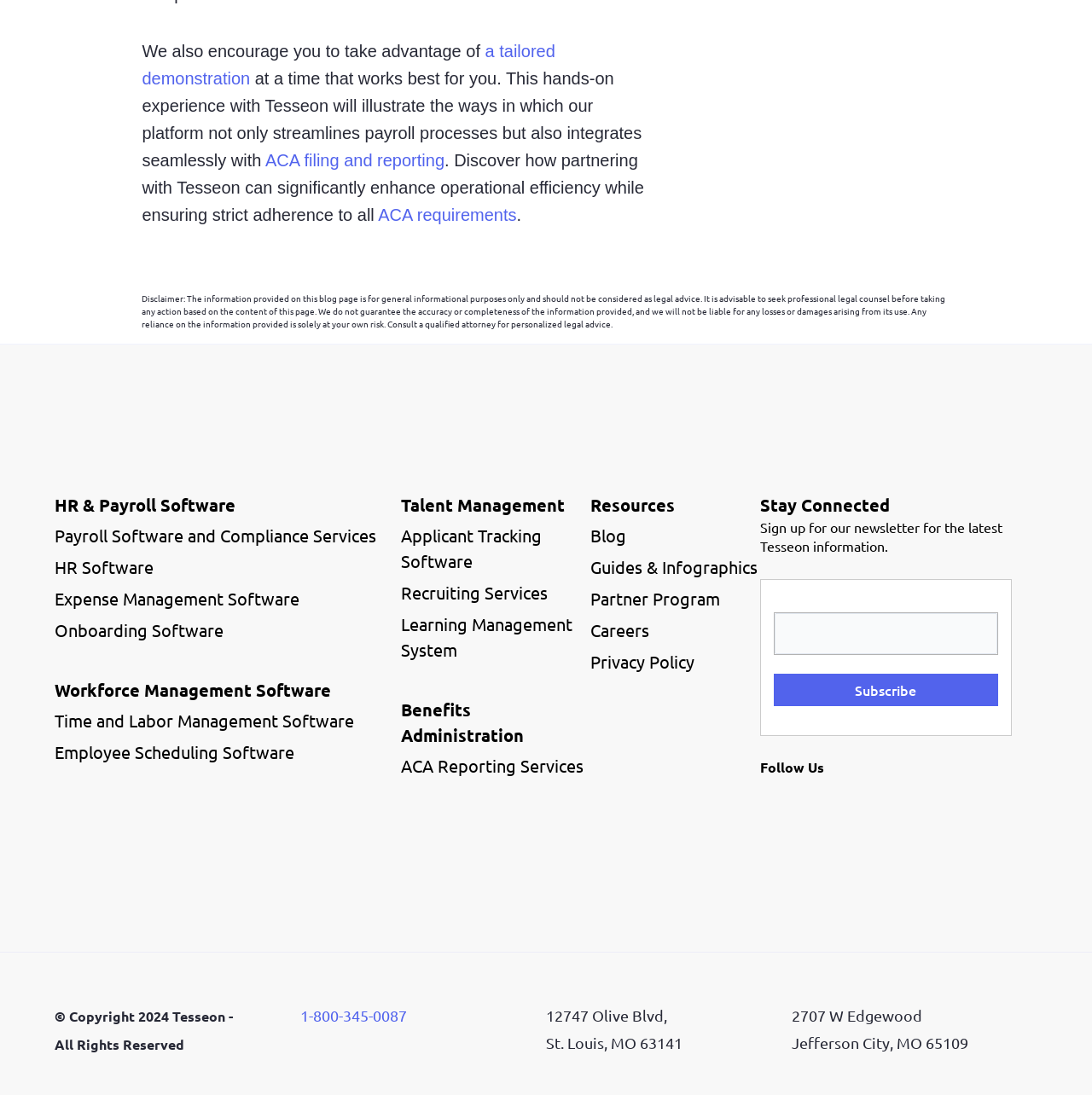What is the name of the company?
Provide a detailed and extensive answer to the question.

The company name is mentioned in the image element with the text 'Tesseon' at the top of the webpage, and also in the copyright information at the bottom of the webpage.